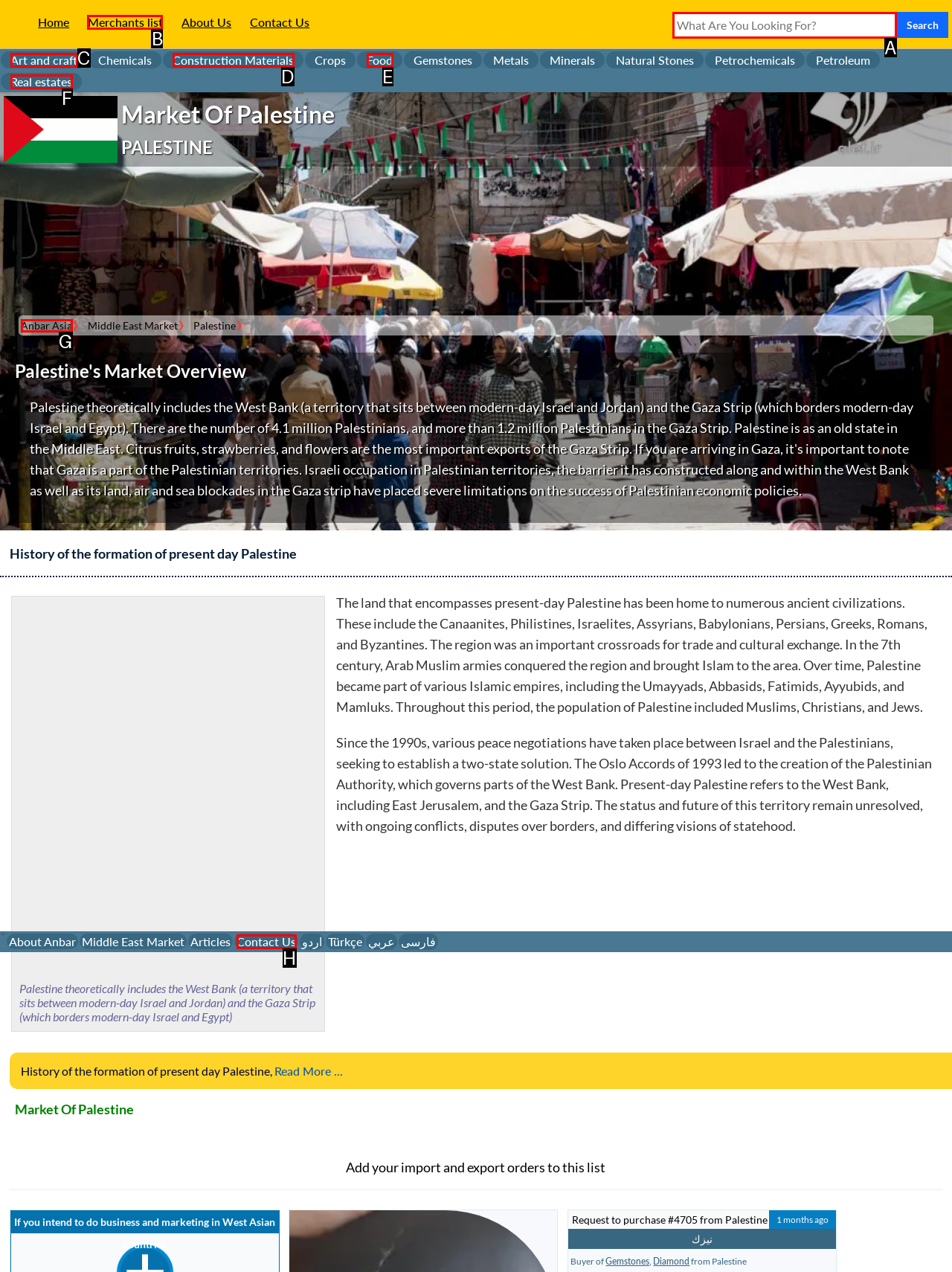Which UI element should you click on to achieve the following task: Click on Merchants list? Provide the letter of the correct option.

B